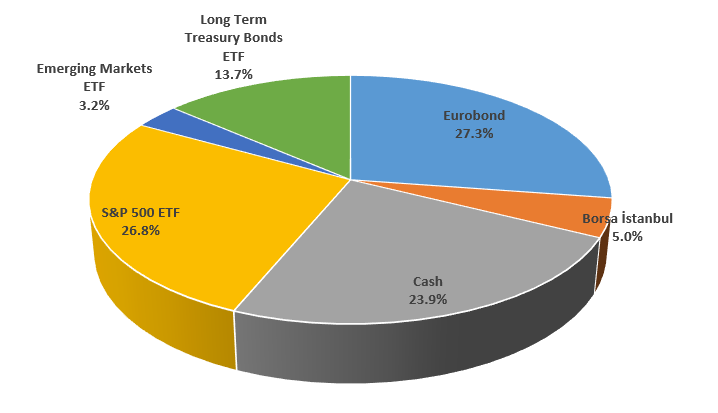Generate a complete and detailed caption for the image.

The image presents a pie chart illustrating the asset allocation within a portfolio as of March 2, 2023. Each segment of the chart visually represents the percentage distribution of various investment categories. The Eurobond segment constitutes the largest portion at 27.3%, followed closely by the S&P 500 ETF at 26.8% and Cash at 23.9%. Emerging Markets ETF and Long Term Treasury Bonds ETF comprise smaller portions, representing 3.2% and 13.7% respectively. The Borsa Istanbul reflects a minimal exposure of just 5%. This allocation strategy highlights a cautious yet diversified approach to investment, aimed at reducing risk and optimizing returns amidst market fluctuations.